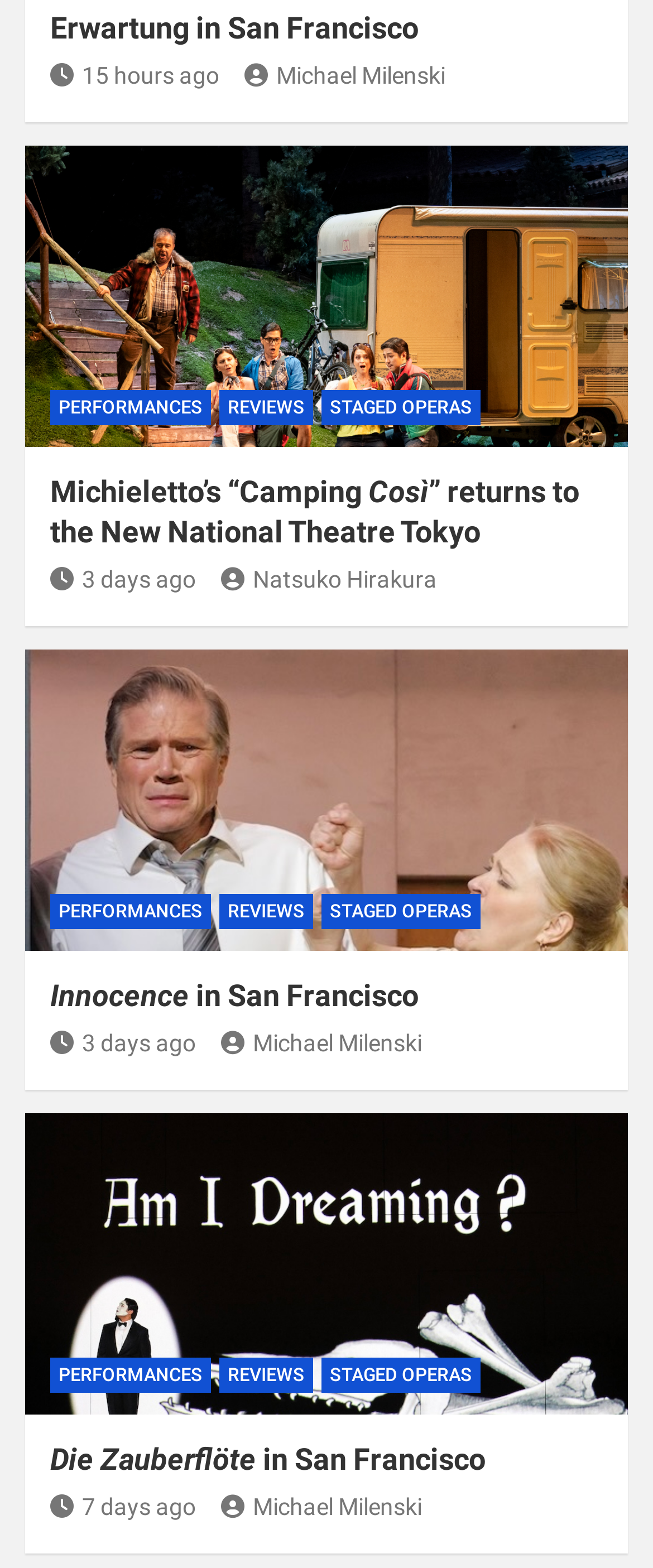What are the three categories of links on the webpage?
Using the information presented in the image, please offer a detailed response to the question.

The webpage has three categories of links, which are 'PERFORMANCES', 'REVIEWS', and 'STAGED OPERAS', and they can be found in the link elements with bounding box coordinates [0.077, 0.249, 0.323, 0.271], [0.336, 0.249, 0.479, 0.271], and [0.492, 0.249, 0.736, 0.271] respectively.